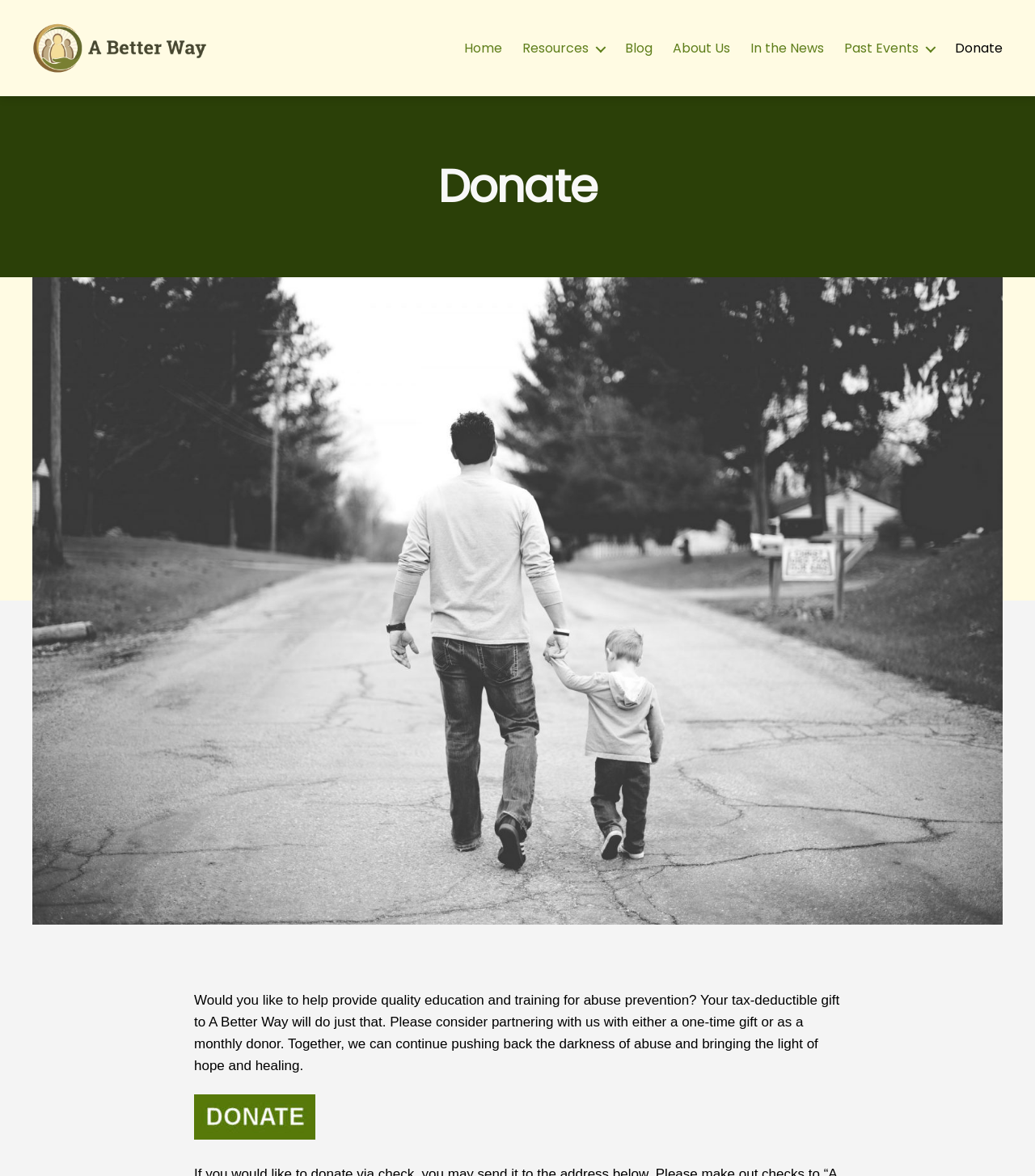Extract the bounding box coordinates for the UI element described by the text: "About Us". The coordinates should be in the form of [left, top, right, bottom] with values between 0 and 1.

[0.65, 0.044, 0.705, 0.057]